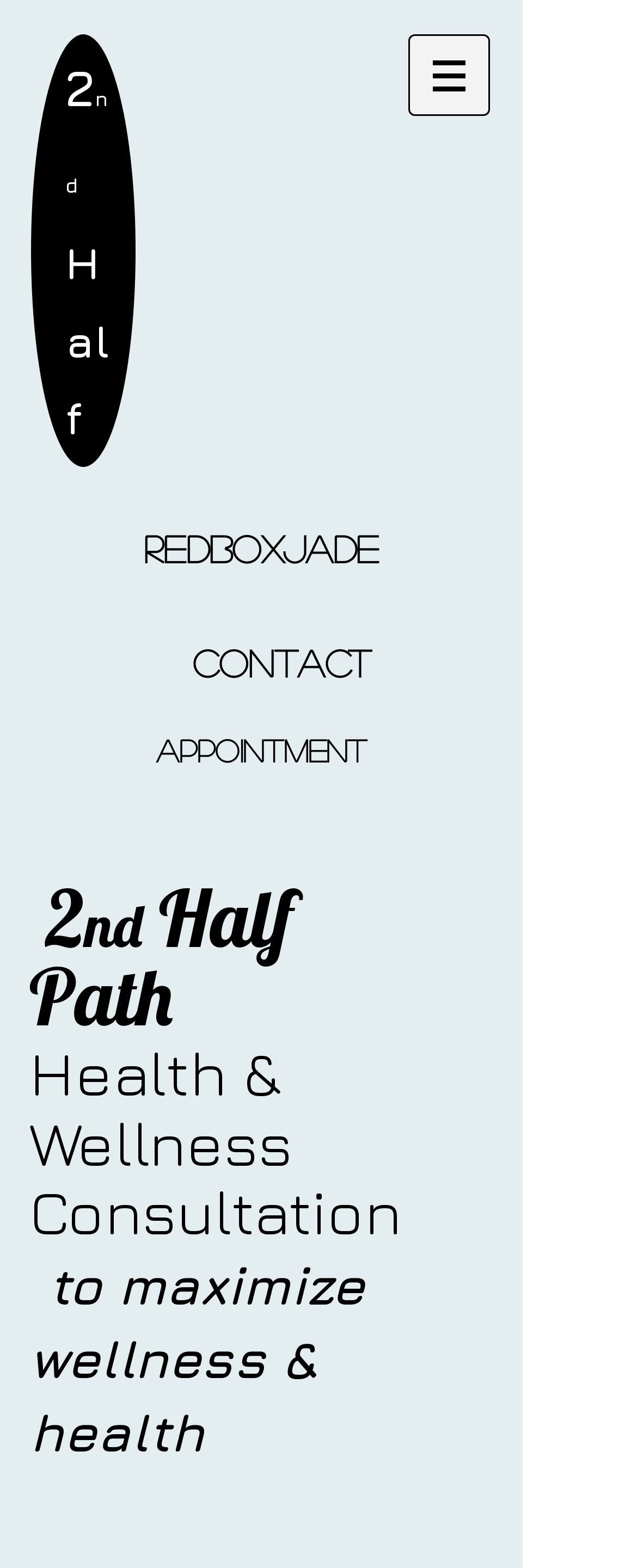Please mark the clickable region by giving the bounding box coordinates needed to complete this instruction: "make an appointment".

[0.205, 0.454, 0.615, 0.504]